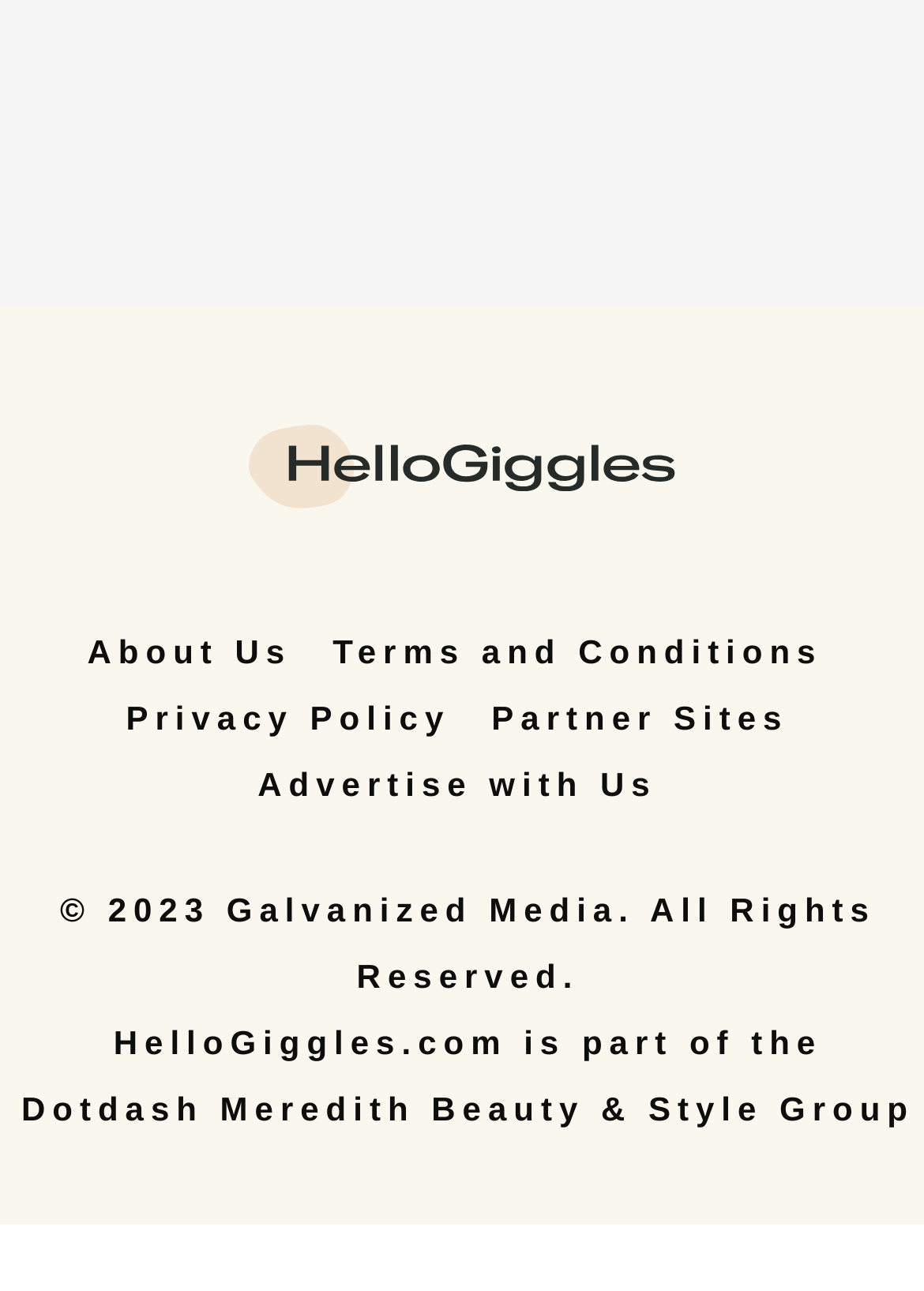Give a one-word or short-phrase answer to the following question: 
What is the parent company of HelloGiggles?

Dotdash Meredith